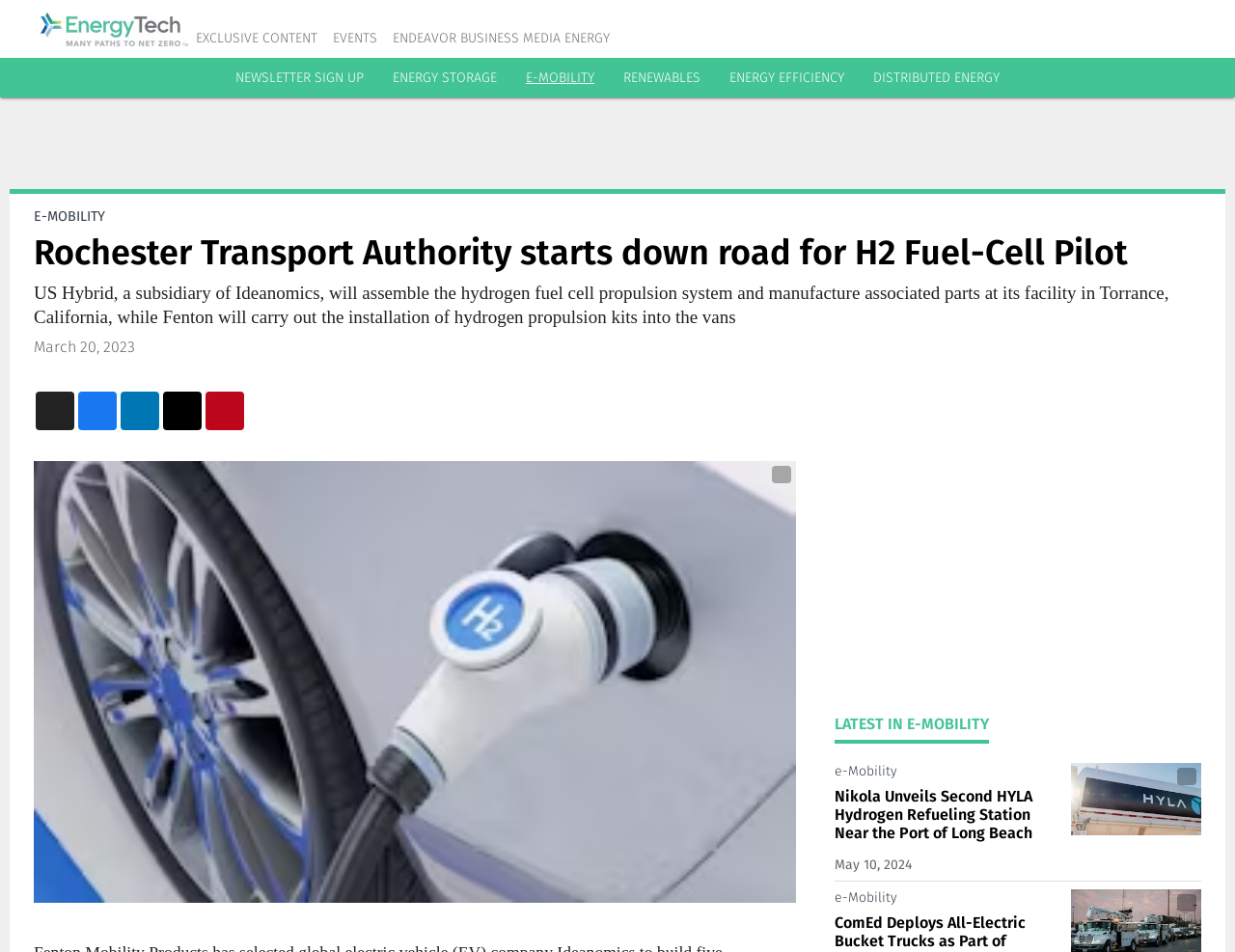Can you find the bounding box coordinates for the element that needs to be clicked to execute this instruction: "Click on the 'NEWSLETTER SIGN UP' link"? The coordinates should be given as four float numbers between 0 and 1, i.e., [left, top, right, bottom].

[0.191, 0.073, 0.295, 0.09]